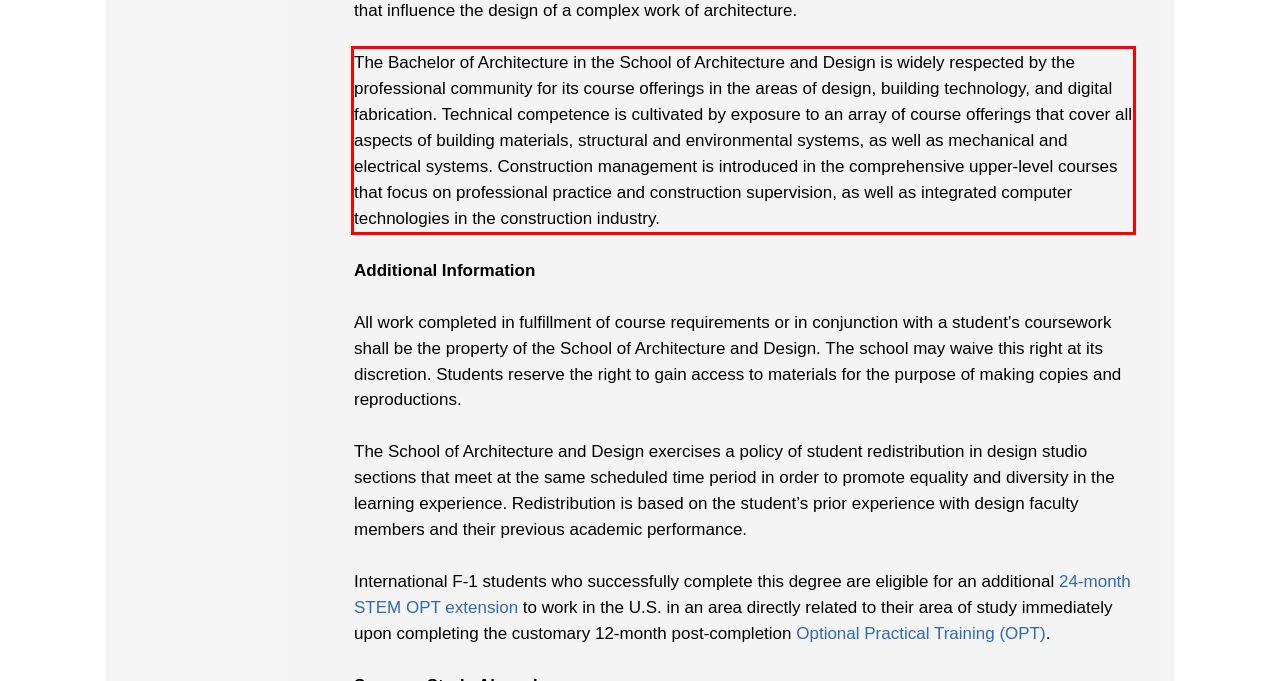Identify the text inside the red bounding box on the provided webpage screenshot by performing OCR.

The Bachelor of Architecture in the School of Architecture and Design is widely respected by the professional community for its course offerings in the areas of design, building technology, and digital fabrication. Technical competence is cultivated by exposure to an array of course offerings that cover all aspects of building materials, structural and environmental systems, as well as mechanical and electrical systems. Construction management is introduced in the comprehensive upper-level courses that focus on professional practice and construction supervision, as well as integrated computer technologies in the construction industry.